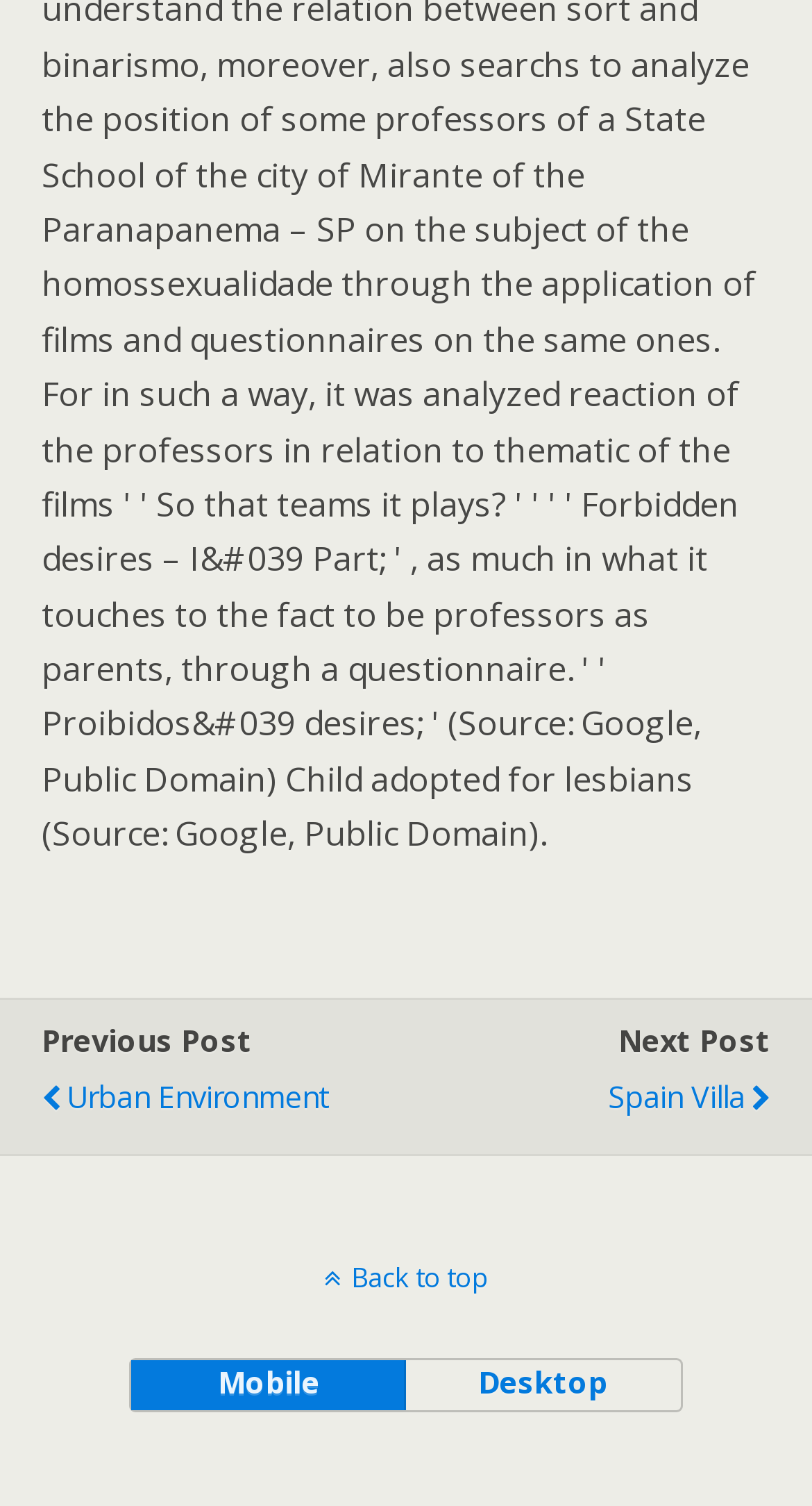Respond to the following question using a concise word or phrase: 
How many buttons are present on the webpage?

2